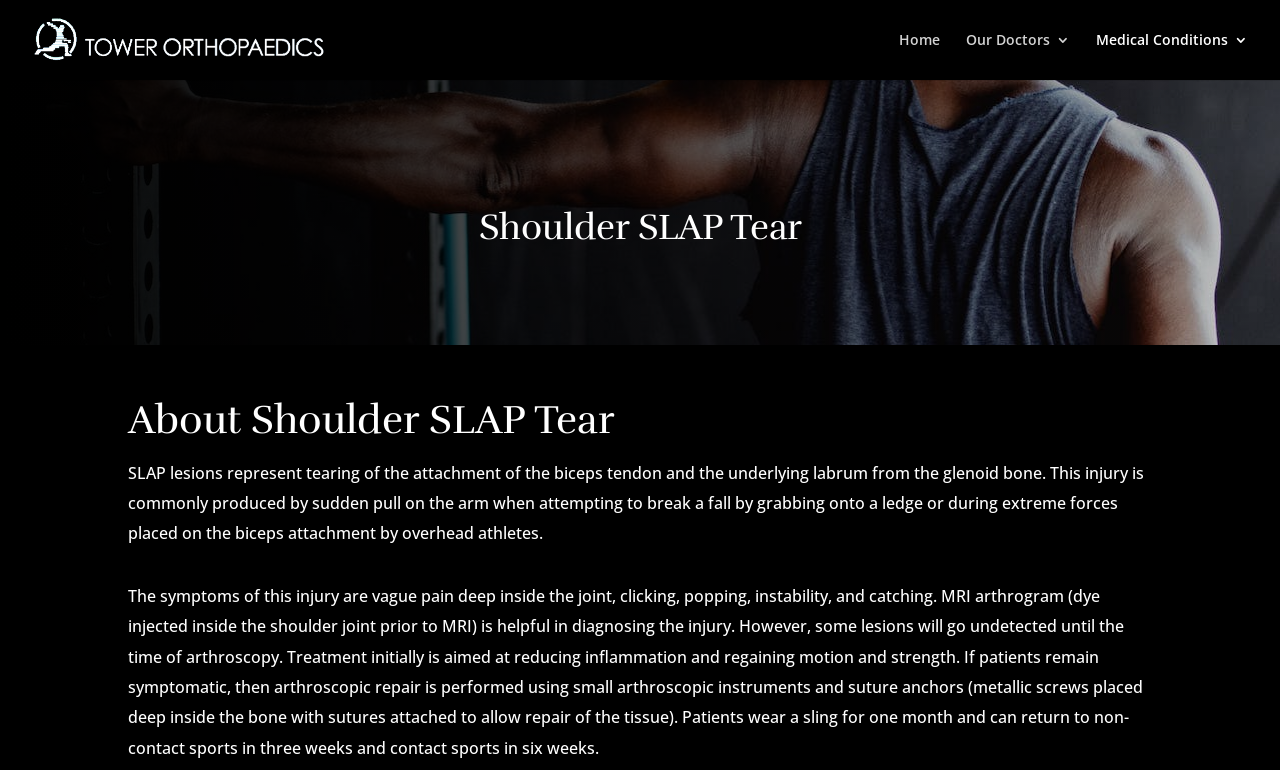Review the image closely and give a comprehensive answer to the question: What is the symptom of SLAP tear?

According to the webpage, the symptoms of SLAP tear include vague pain deep inside the joint, clicking, popping, instability, and catching, which is mentioned in the StaticText element with the text 'The symptoms of this injury are vague pain deep inside the joint, clicking, popping, instability, and catching.'